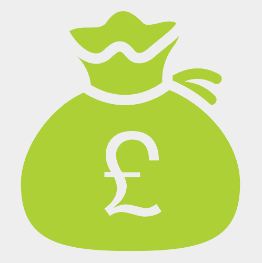Are funding options available for the course?
Respond to the question with a single word or phrase according to the image.

Maybe